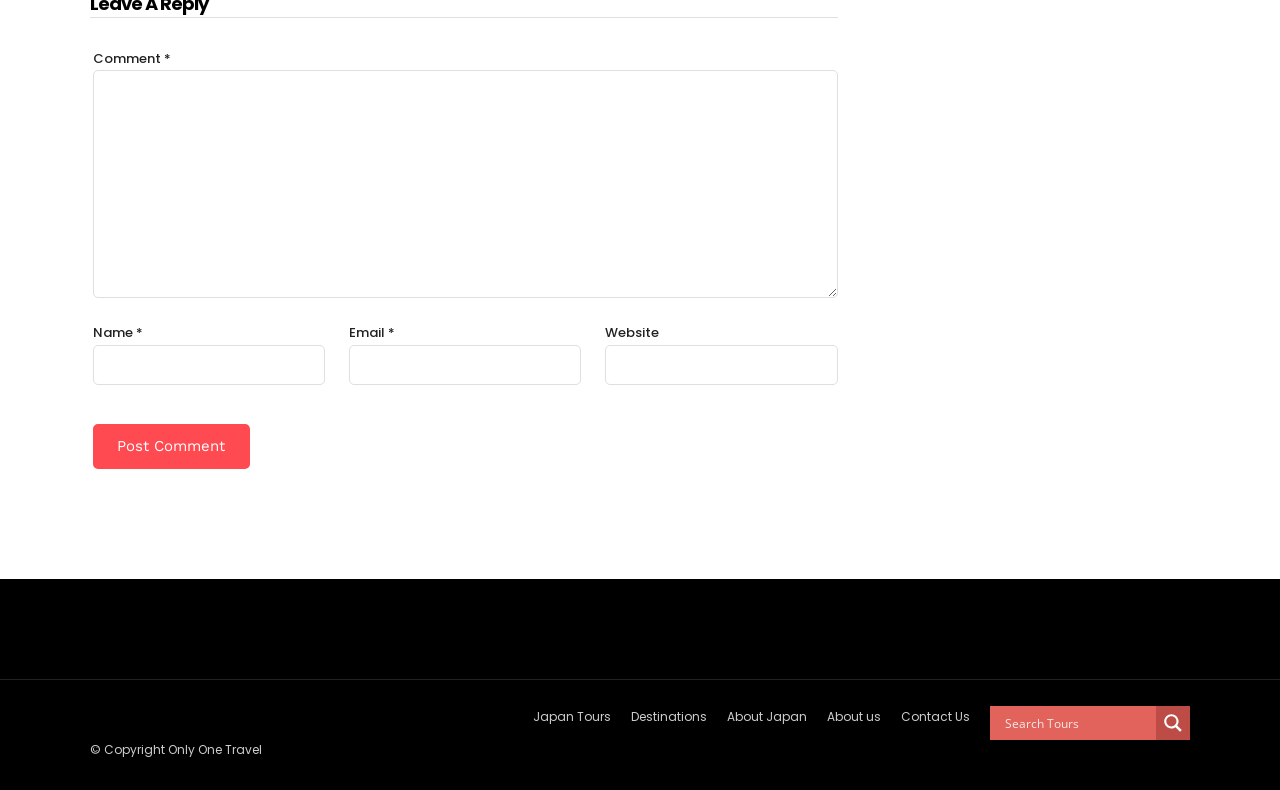Identify the bounding box coordinates of the element to click to follow this instruction: 'Type your name'. Ensure the coordinates are four float values between 0 and 1, provided as [left, top, right, bottom].

[0.072, 0.436, 0.254, 0.487]